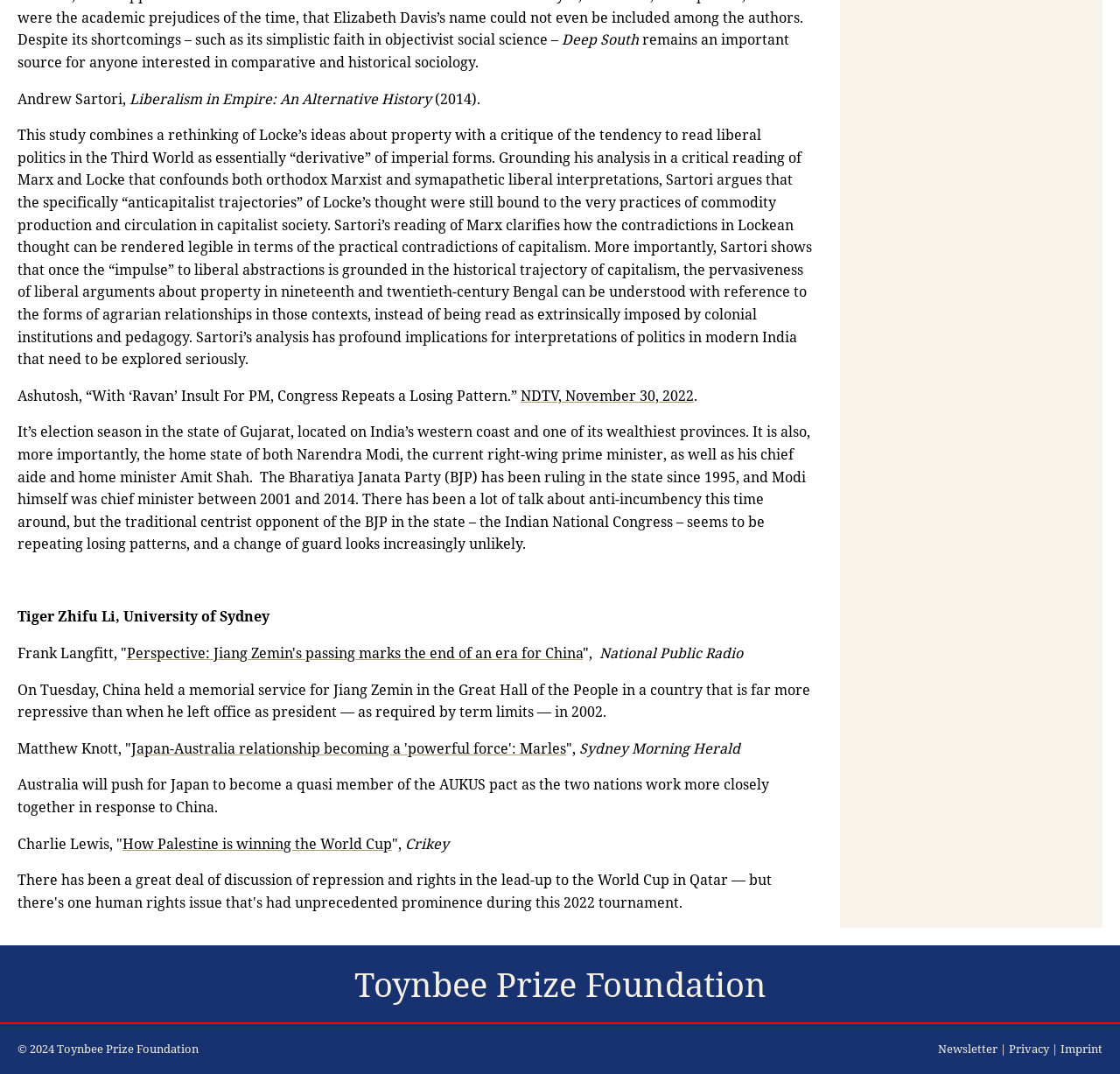Please answer the following question using a single word or phrase: 
What is the name of the book mentioned?

Liberalism in Empire: An Alternative History